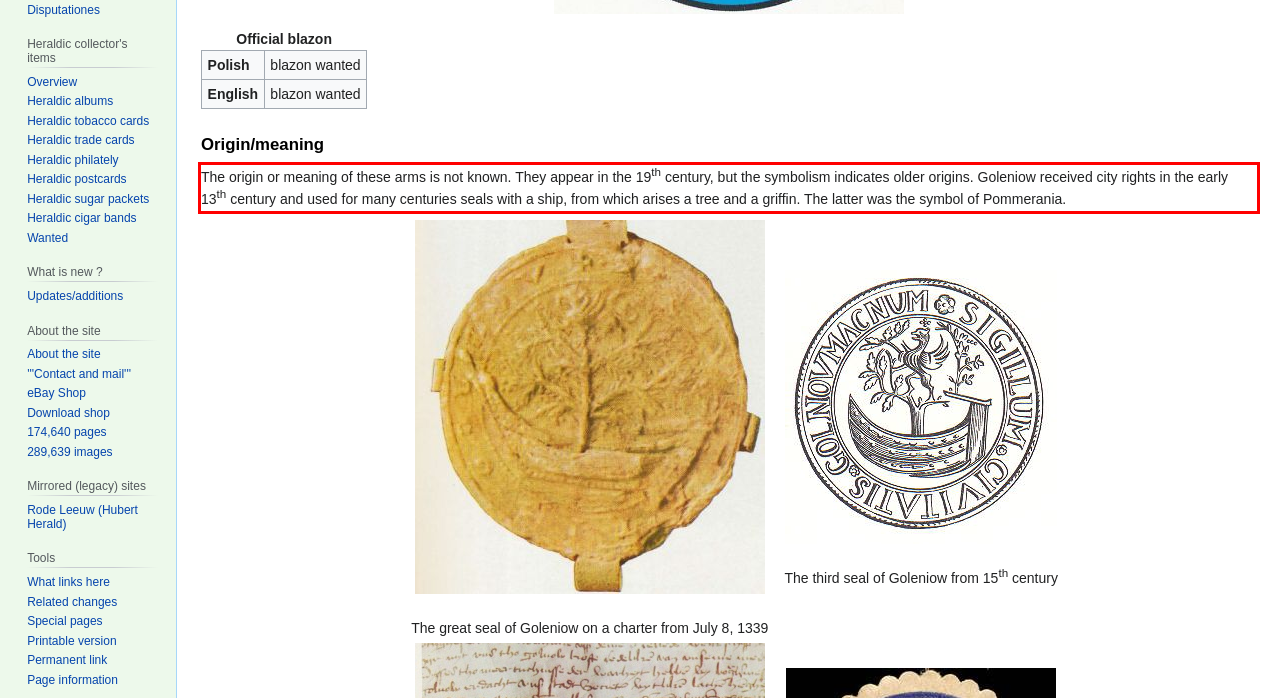Please perform OCR on the UI element surrounded by the red bounding box in the given webpage screenshot and extract its text content.

The origin or meaning of these arms is not known. They appear in the 19th century, but the symbolism indicates older origins. Goleniow received city rights in the early 13th century and used for many centuries seals with a ship, from which arises a tree and a griffin. The latter was the symbol of Pommerania.